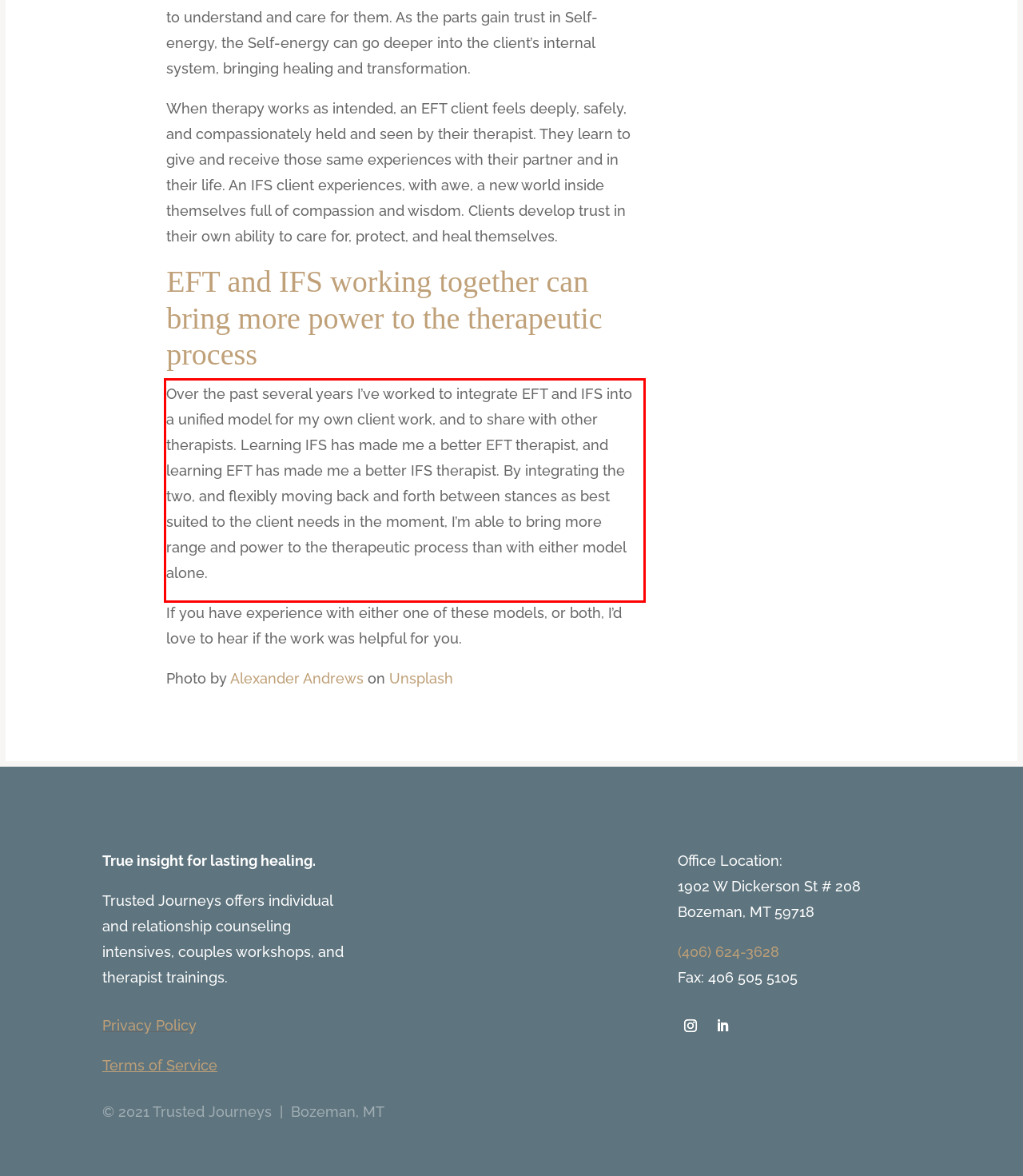You are given a webpage screenshot with a red bounding box around a UI element. Extract and generate the text inside this red bounding box.

Over the past several years I’ve worked to integrate EFT and IFS into a unified model for my own client work, and to share with other therapists. Learning IFS has made me a better EFT therapist, and learning EFT has made me a better IFS therapist. By integrating the two, and flexibly moving back and forth between stances as best suited to the client needs in the moment, I’m able to bring more range and power to the therapeutic process than with either model alone.